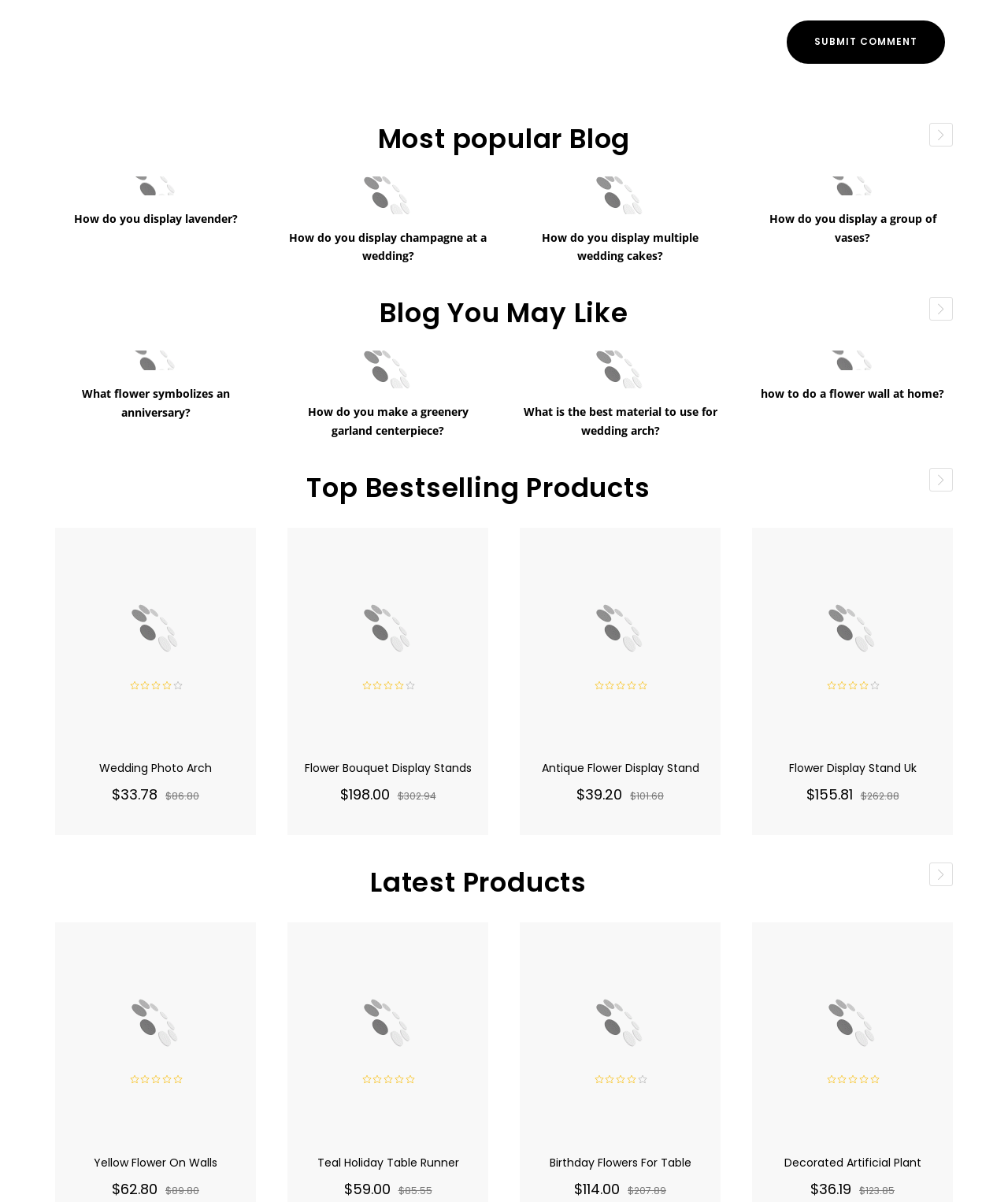Identify the bounding box coordinates for the UI element mentioned here: "How do you display lavender?". Provide the coordinates as four float values between 0 and 1, i.e., [left, top, right, bottom].

[0.073, 0.176, 0.236, 0.188]